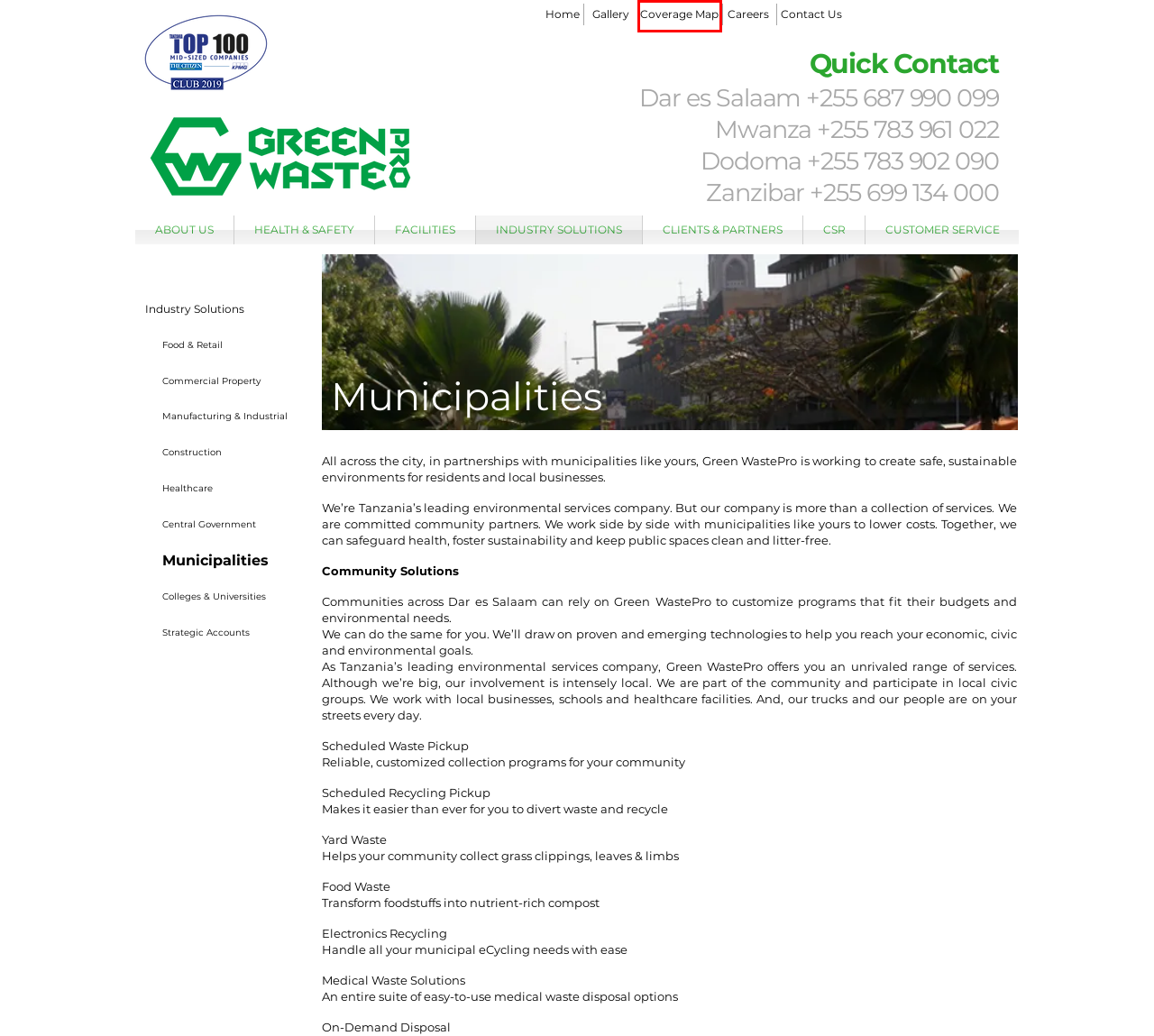You have a screenshot of a webpage with a red bounding box around an element. Select the webpage description that best matches the new webpage after clicking the element within the red bounding box. Here are the descriptions:
A. Green WastePro Ltd - Customer Service
B. Commercial Property | greenwastepro
C. Construction | greenwastepro
D. Food & Retail | greenwastepro
E. Coverage Map | greenwastepro
F. Green WastePro Ltd - Careers
G. Green WastePro Ltd - About
H. Healthcare | greenwastepro

E